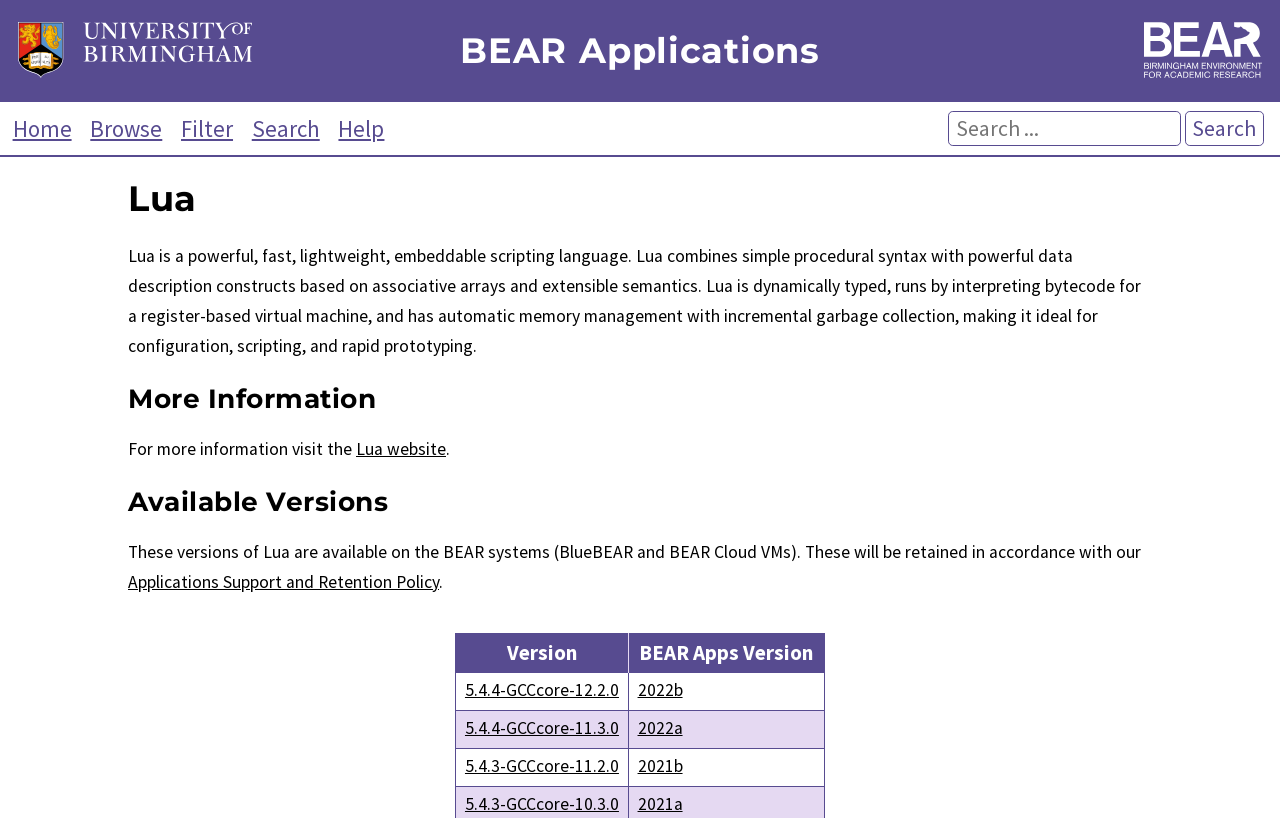Answer in one word or a short phrase: 
What is the BEAR Apps Version of Lua 5.4.4-GCCcore-12.2.0?

2022b